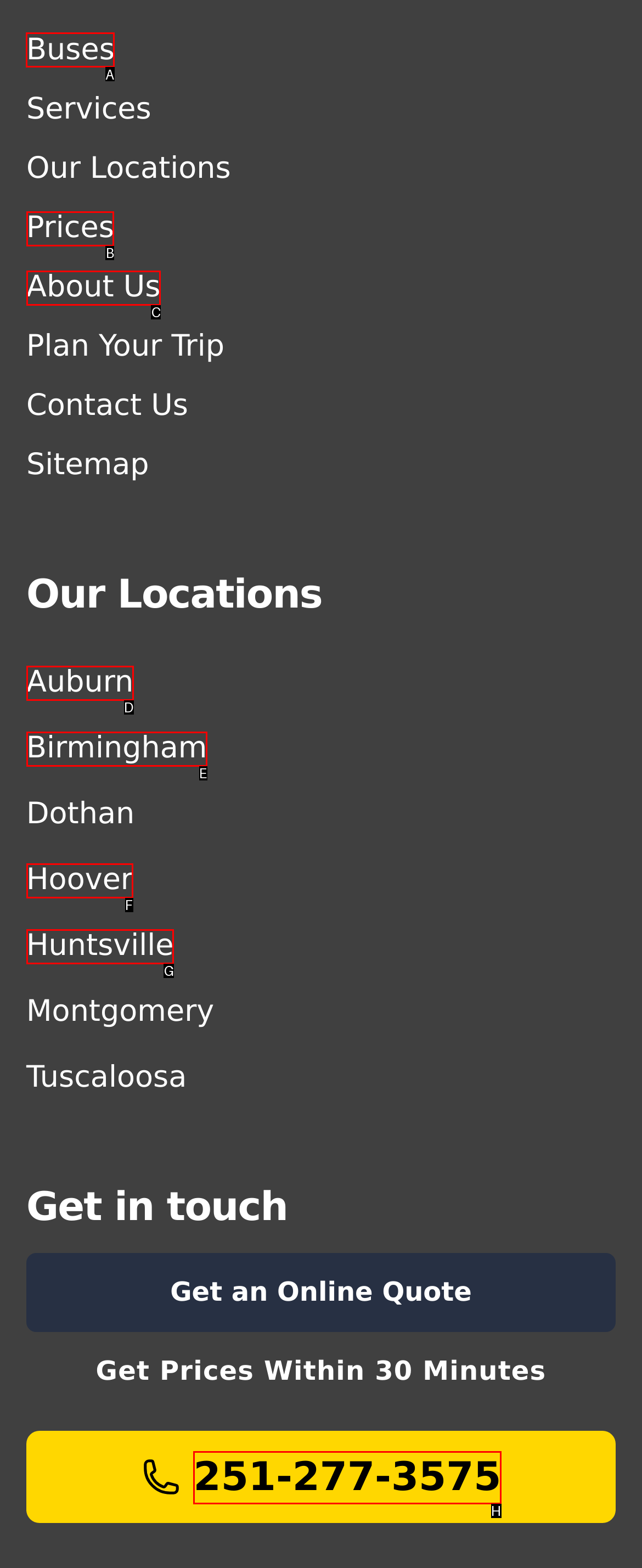What is the letter of the UI element you should click to Check the save my information checkbox? Provide the letter directly.

None